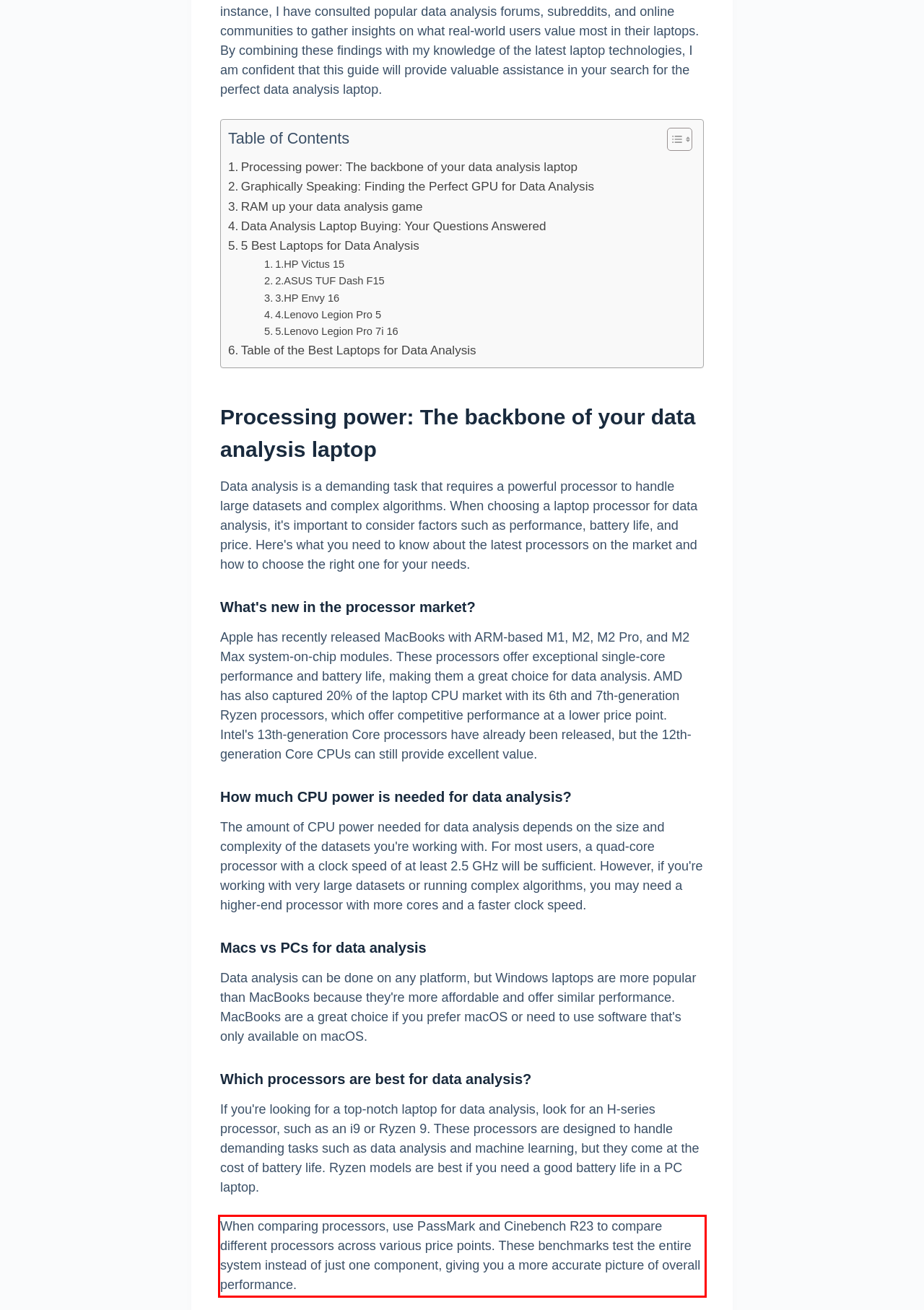Observe the screenshot of the webpage that includes a red rectangle bounding box. Conduct OCR on the content inside this red bounding box and generate the text.

When comparing processors, use PassMark and Cinebench R23 to compare different processors across various price points. These benchmarks test the entire system instead of just one component, giving you a more accurate picture of overall performance.